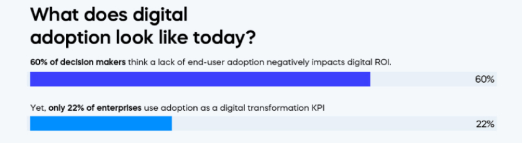What is the main concern of enterprises regarding digital strategies?
Using the image, elaborate on the answer with as much detail as possible.

The image suggests that the main concern of enterprises regarding digital strategies is their effectiveness, as 60% of decision-makers believe a lack of end-user adoption negatively impacts digital ROI, indicating a significant concern within enterprises about the effectiveness of their digital strategies.